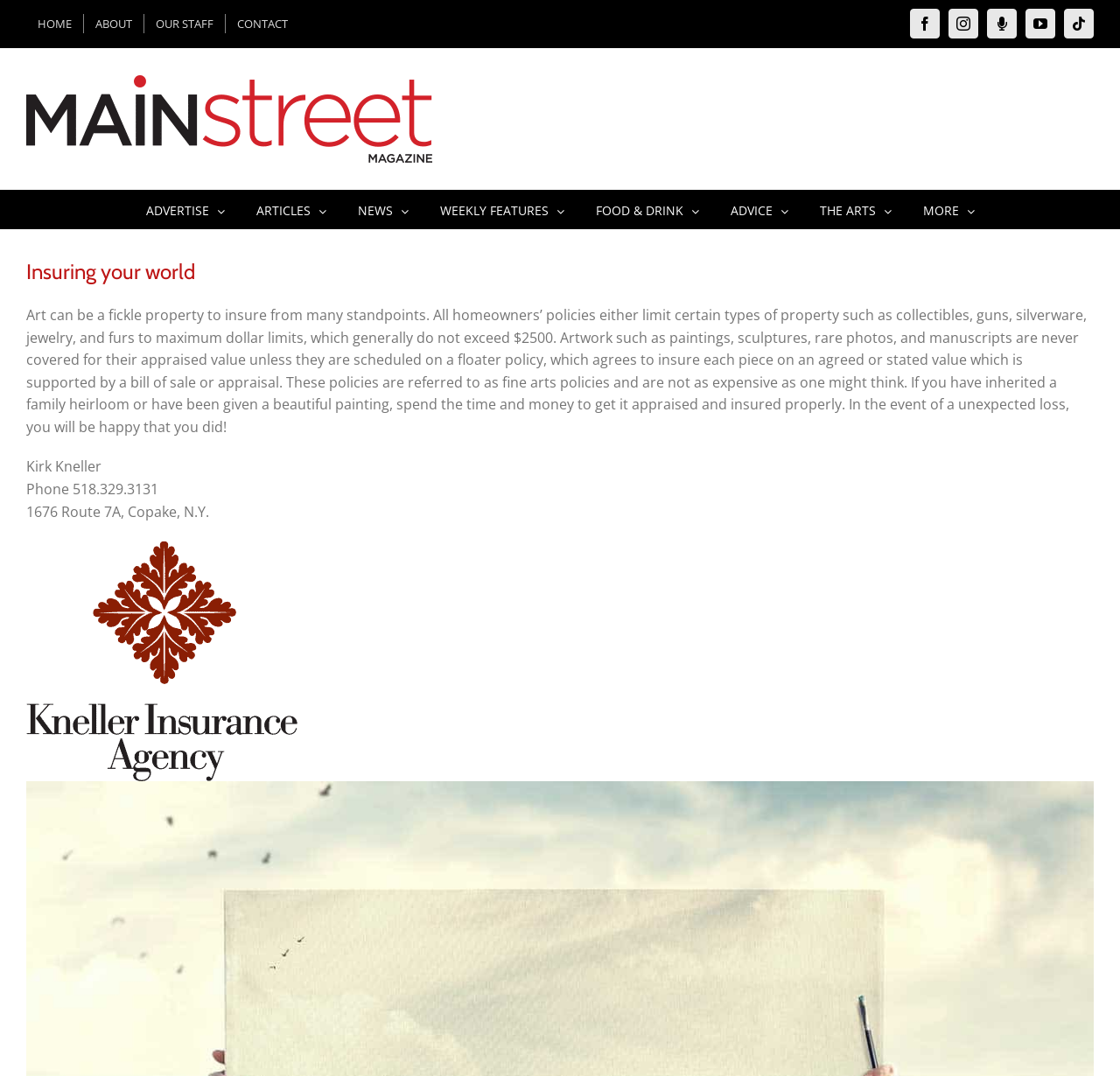Pinpoint the bounding box coordinates of the clickable element needed to complete the instruction: "Click ARTICLES". The coordinates should be provided as four float numbers between 0 and 1: [left, top, right, bottom].

[0.229, 0.177, 0.291, 0.212]